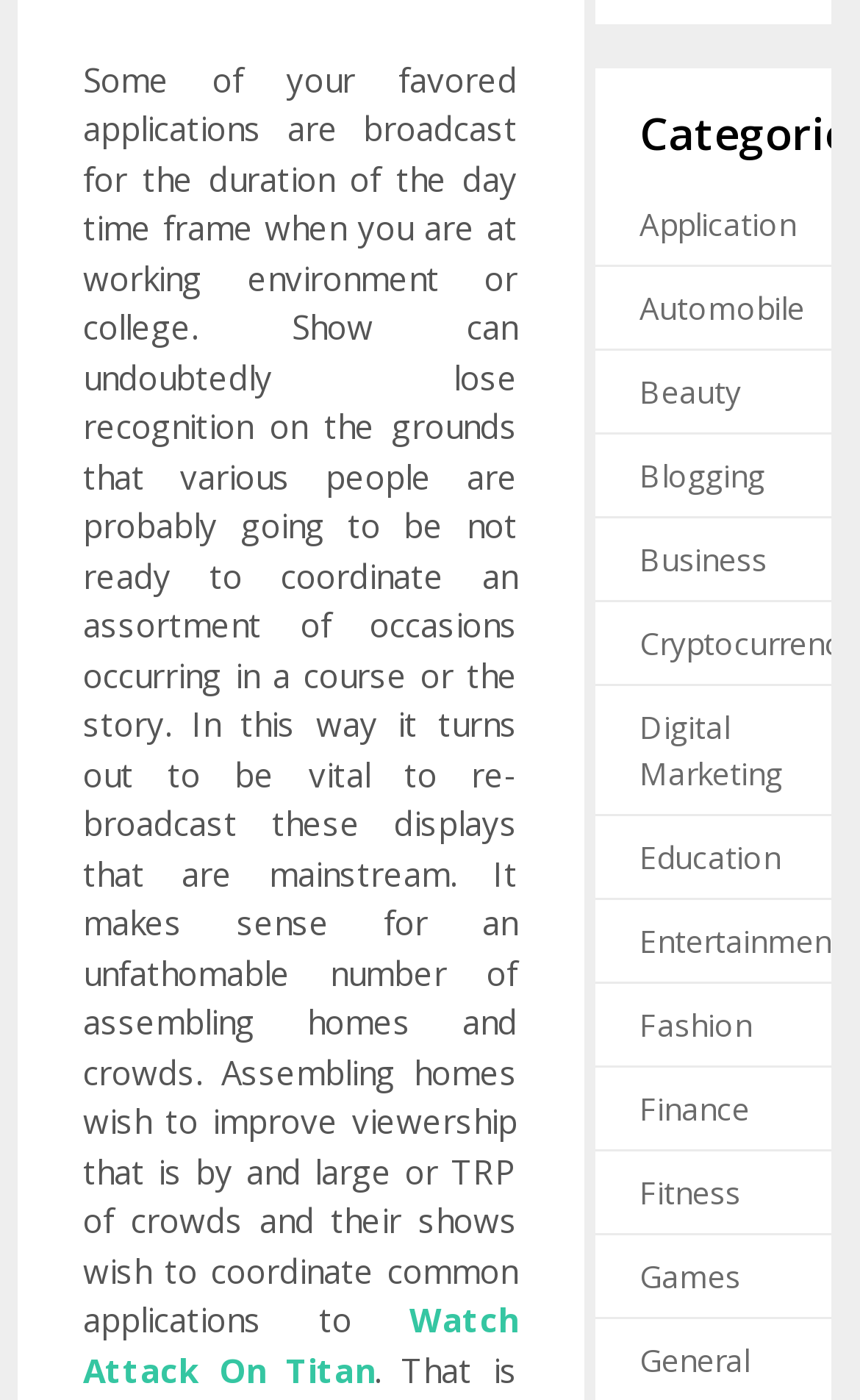Kindly determine the bounding box coordinates for the clickable area to achieve the given instruction: "Explore the 'Beauty' category".

[0.743, 0.265, 0.861, 0.294]